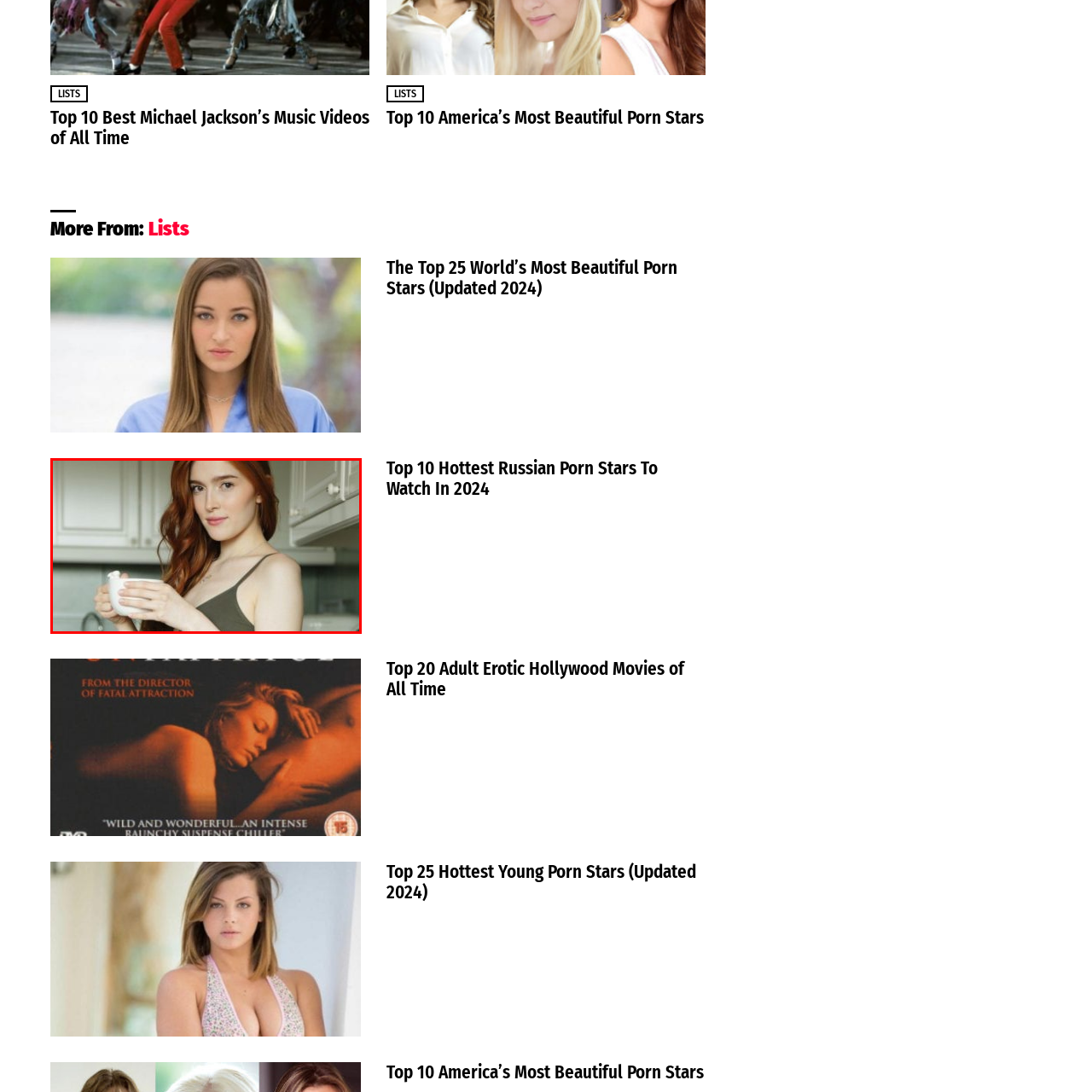What is the woman holding?
Look closely at the portion of the image highlighted by the red bounding box and provide a comprehensive answer to the question.

According to the caption, the woman is 'holding a white mug', which suggests that she is grasping a mug that is white in color.